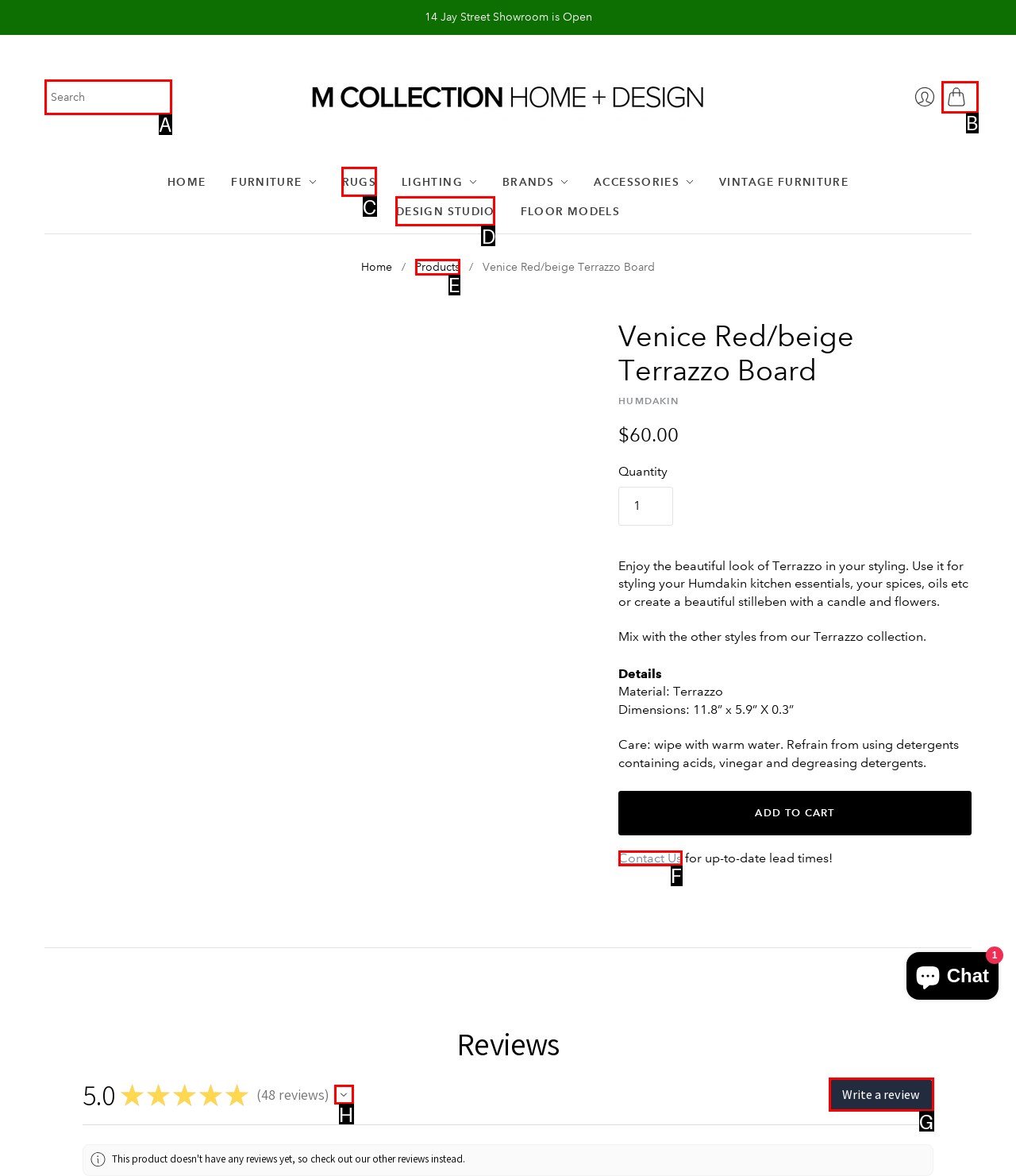Look at the description: aria-label="Search" name="q" placeholder="Search"
Determine the letter of the matching UI element from the given choices.

A